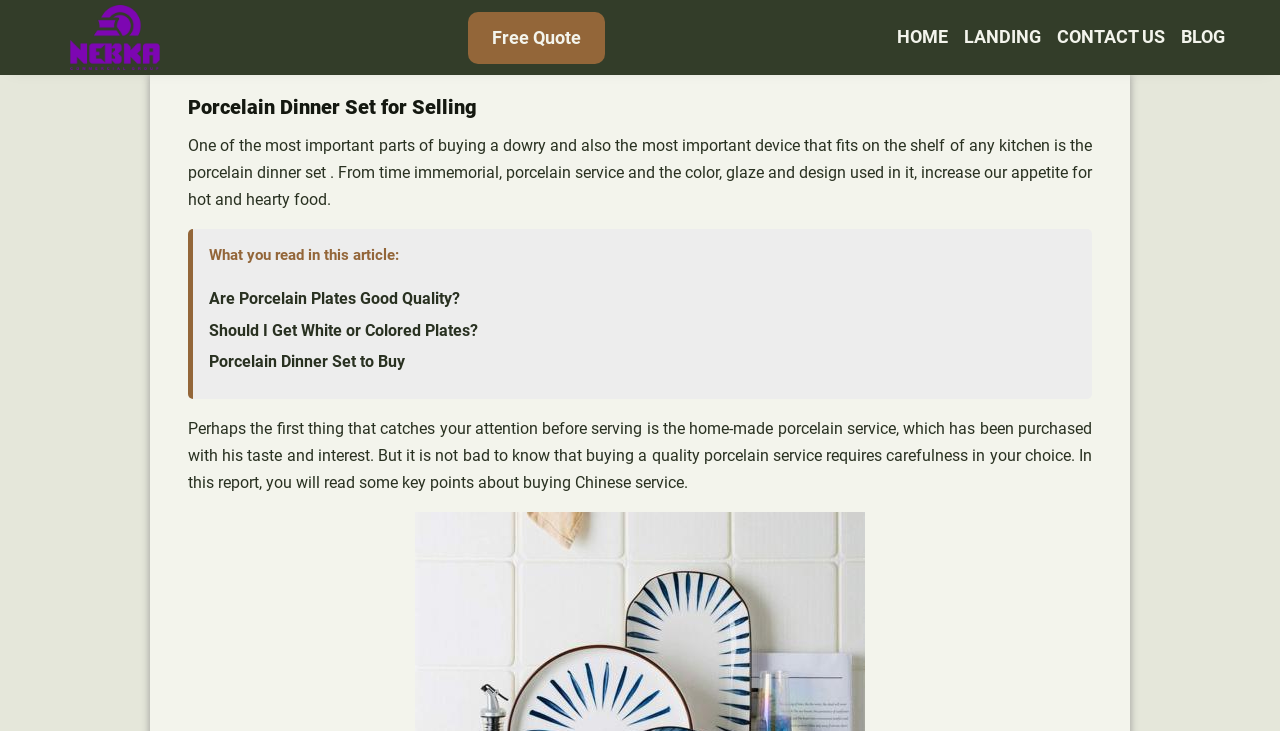Use a single word or phrase to answer the question:
What is the first thing that catches attention before serving?

Home-made porcelain service